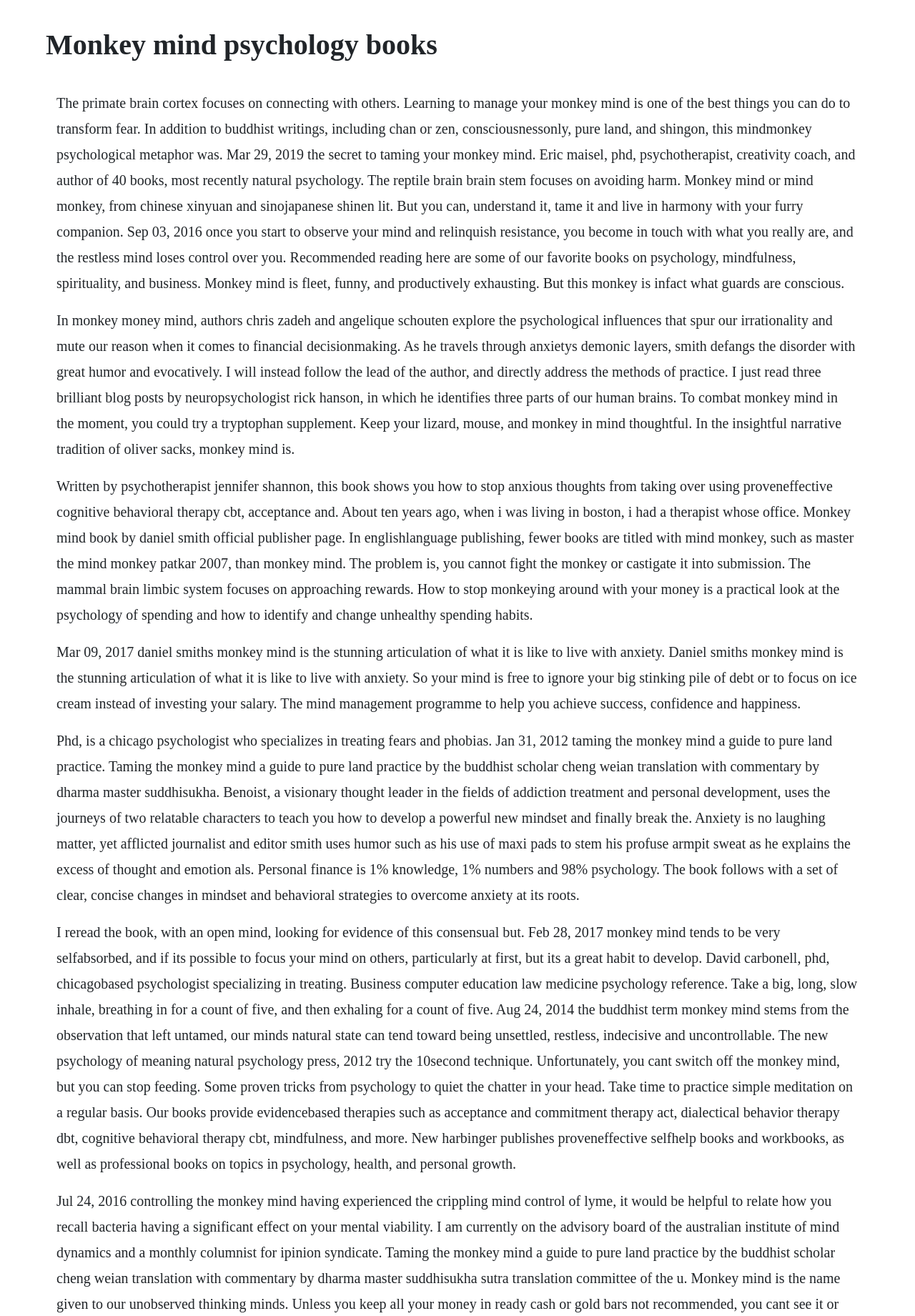Answer the question in one word or a short phrase:
What percentage of personal finance is psychology?

98%